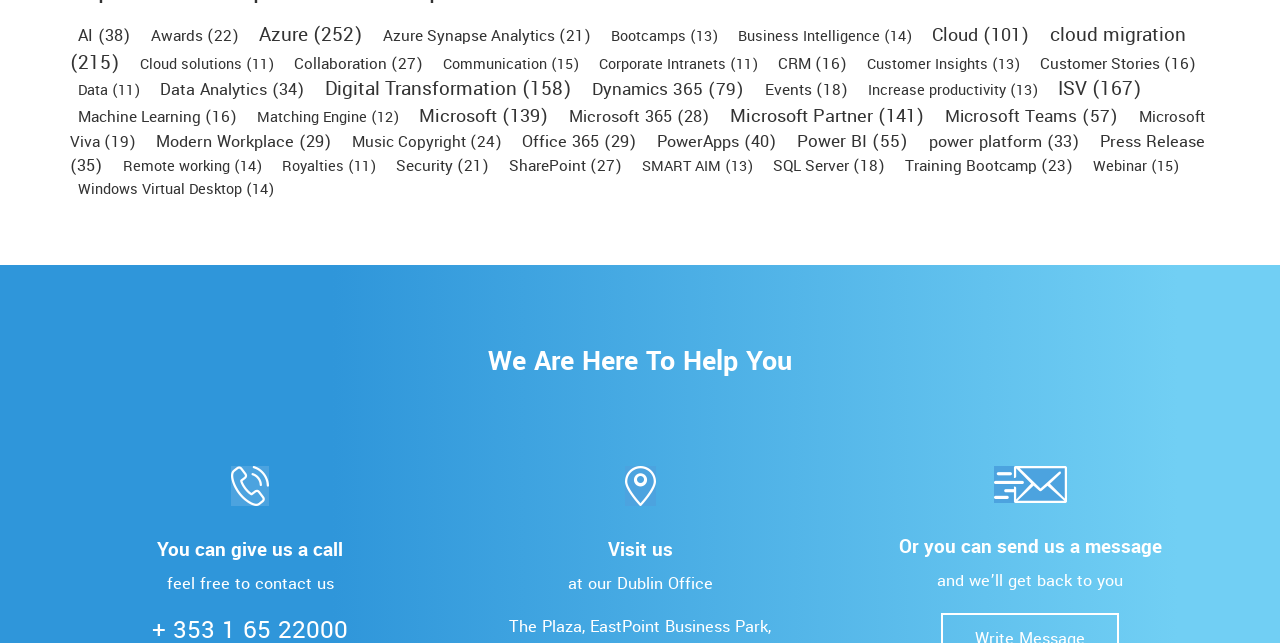Using the provided description: "AI (38)", find the bounding box coordinates of the corresponding UI element. The output should be four float numbers between 0 and 1, in the format [left, top, right, bottom].

[0.061, 0.038, 0.105, 0.073]